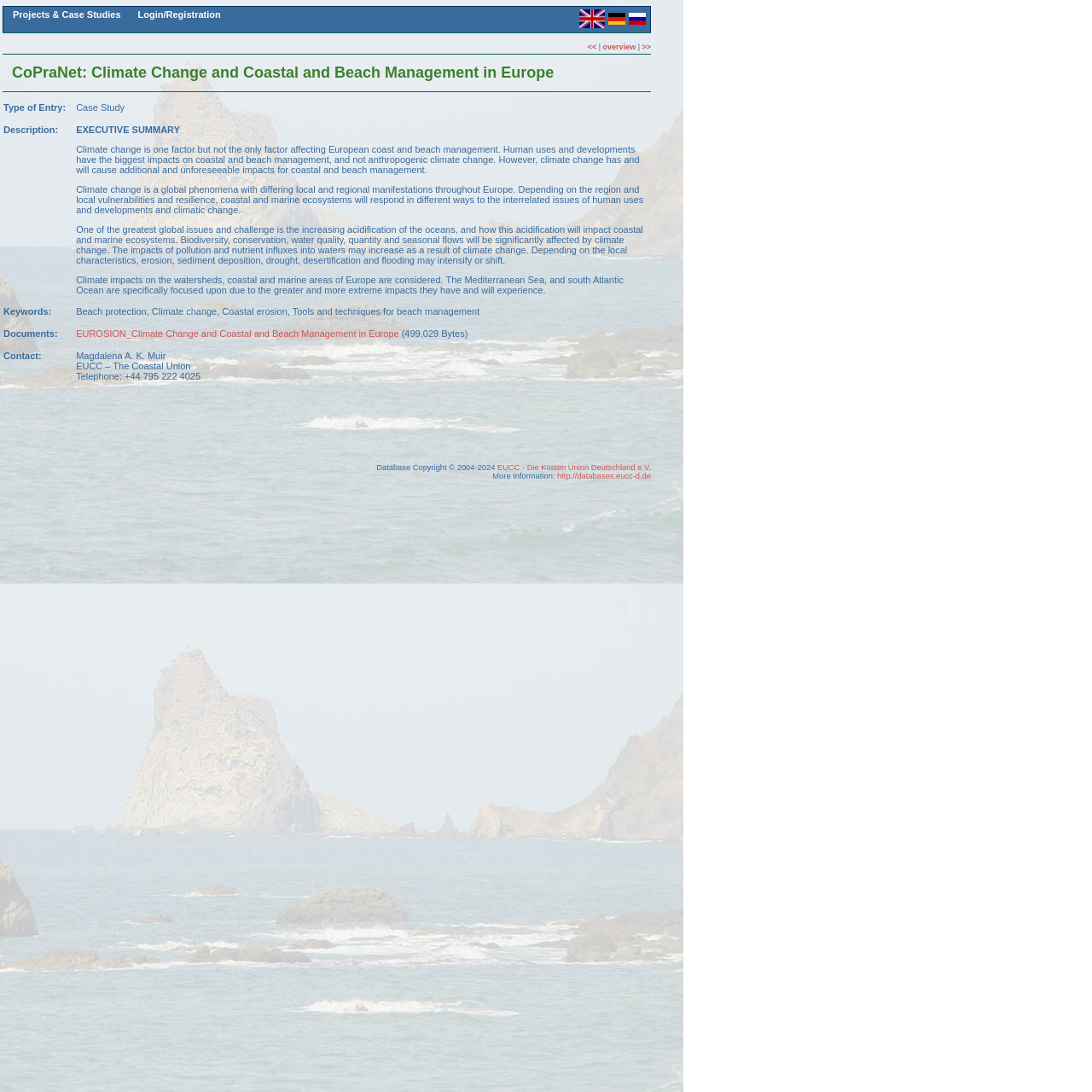Please identify the coordinates of the bounding box for the clickable region that will accomplish this instruction: "Visit EUCC website".

[0.455, 0.424, 0.596, 0.432]